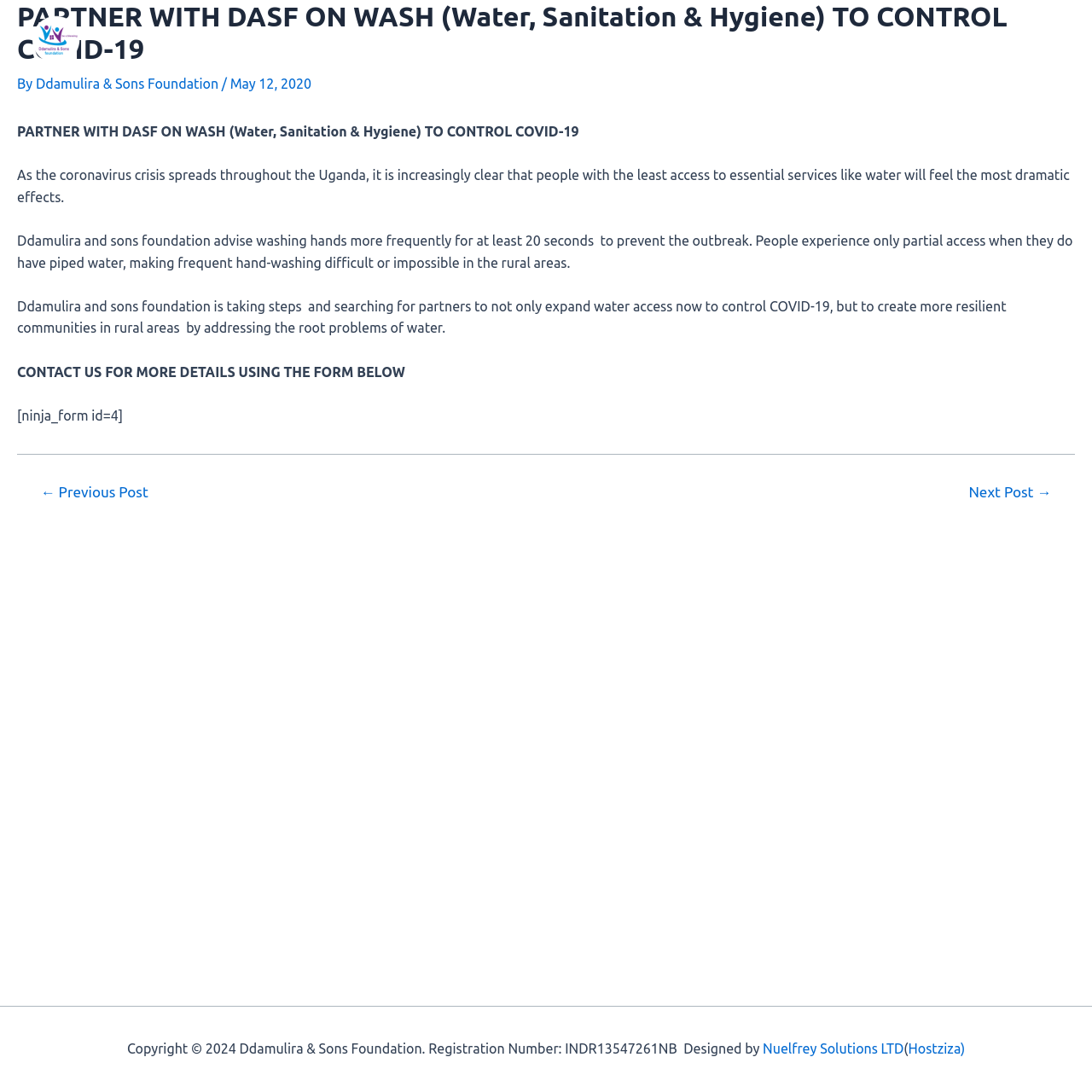By analyzing the image, answer the following question with a detailed response: What is the name of the foundation?

I found the answer by looking at the text 'By Ddamulira & Sons Foundation' in the header section of the webpage, which indicates the author or publisher of the content.